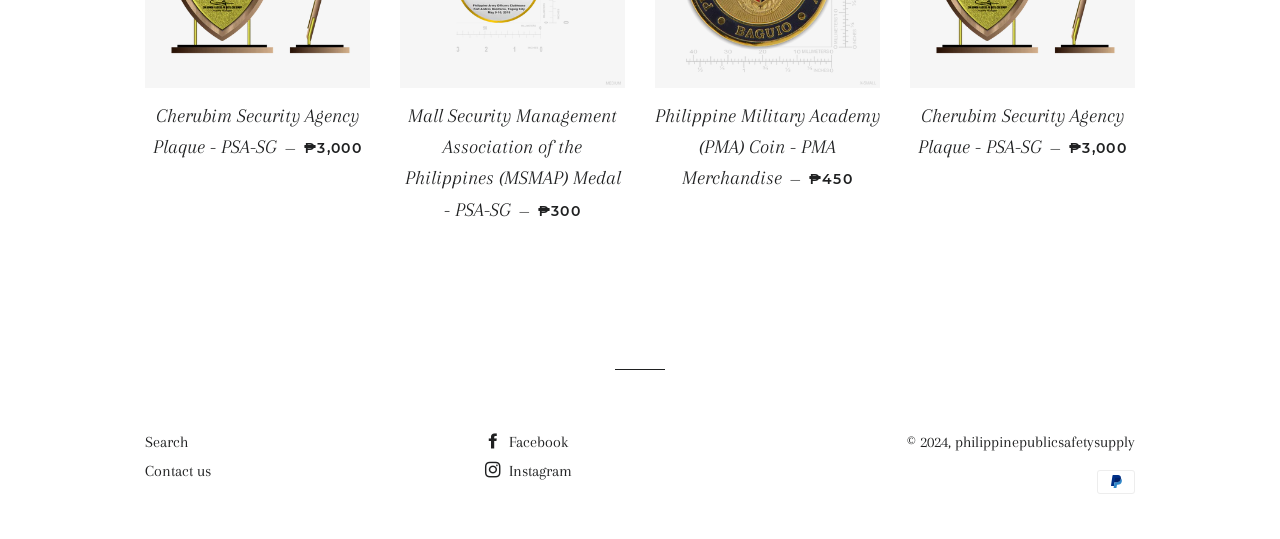Given the description of a UI element: "Contact us", identify the bounding box coordinates of the matching element in the webpage screenshot.

[0.113, 0.857, 0.165, 0.89]